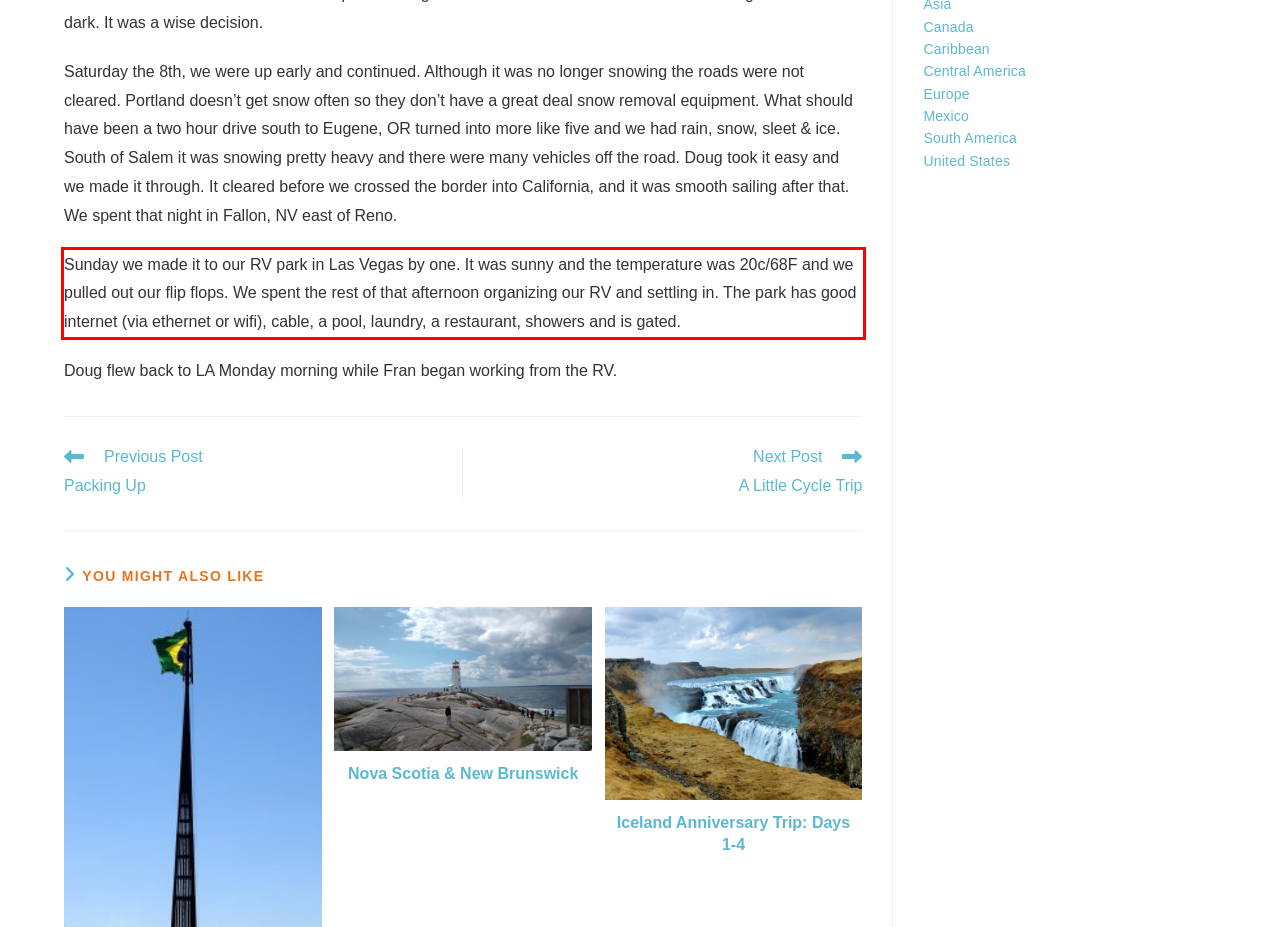You are provided with a webpage screenshot that includes a red rectangle bounding box. Extract the text content from within the bounding box using OCR.

Sunday we made it to our RV park in Las Vegas by one. It was sunny and the temperature was 20c/68F and we pulled out our flip flops. We spent the rest of that afternoon organizing our RV and settling in. The park has good internet (via ethernet or wifi), cable, a pool, laundry, a restaurant, showers and is gated.